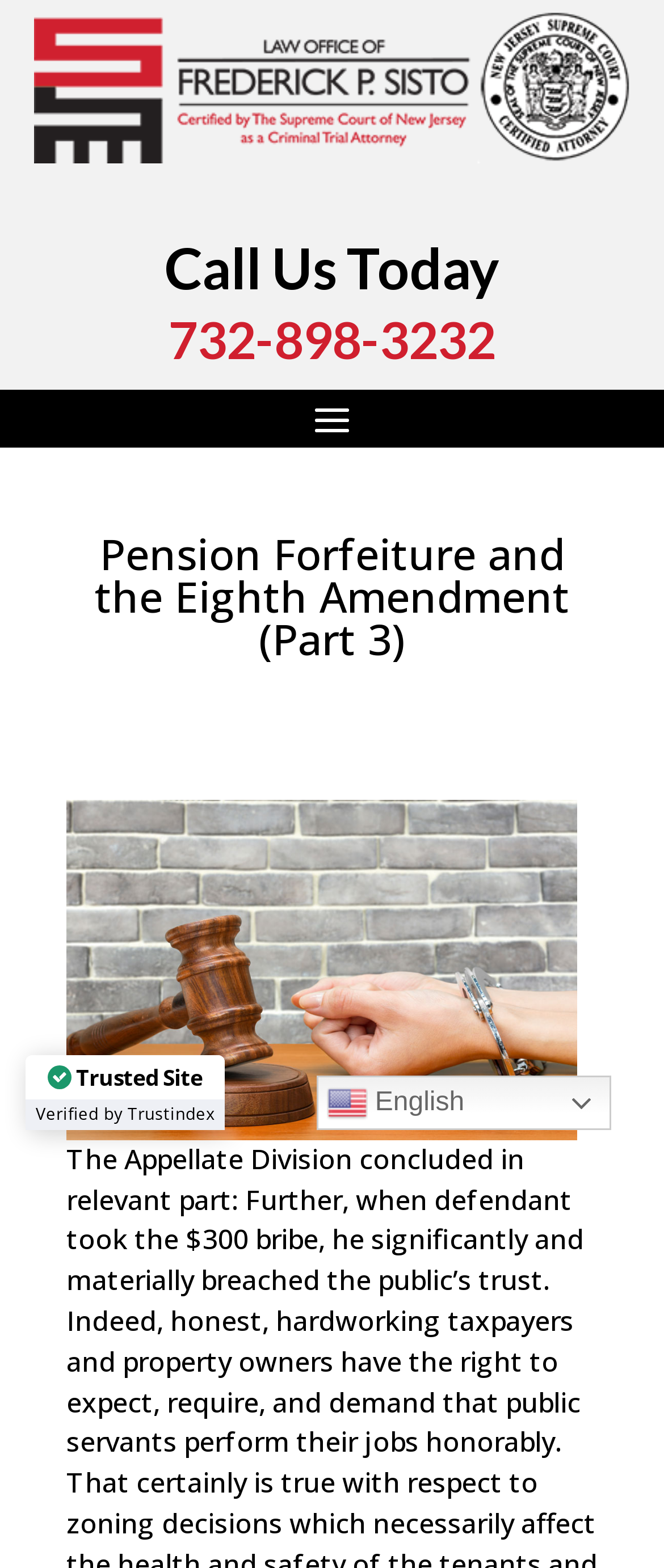Utilize the details in the image to thoroughly answer the following question: What is the topic of the blog post?

The topic of the blog post can be found in the heading 'Pension Forfeiture and the Eighth Amendment (Part 3)', which is located near the top of the webpage.